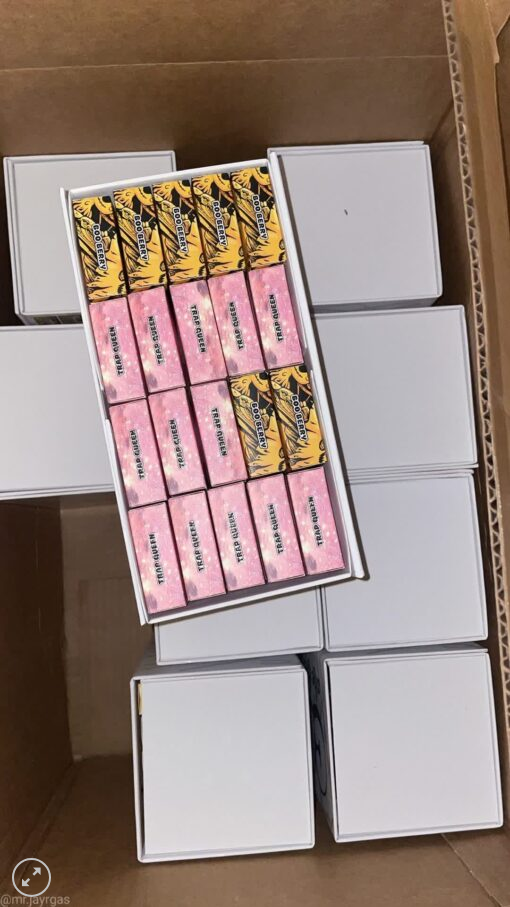Provide a brief response to the question below using one word or phrase:
What is the purpose of the arrangement of vape cartridges?

To make it visually appealing